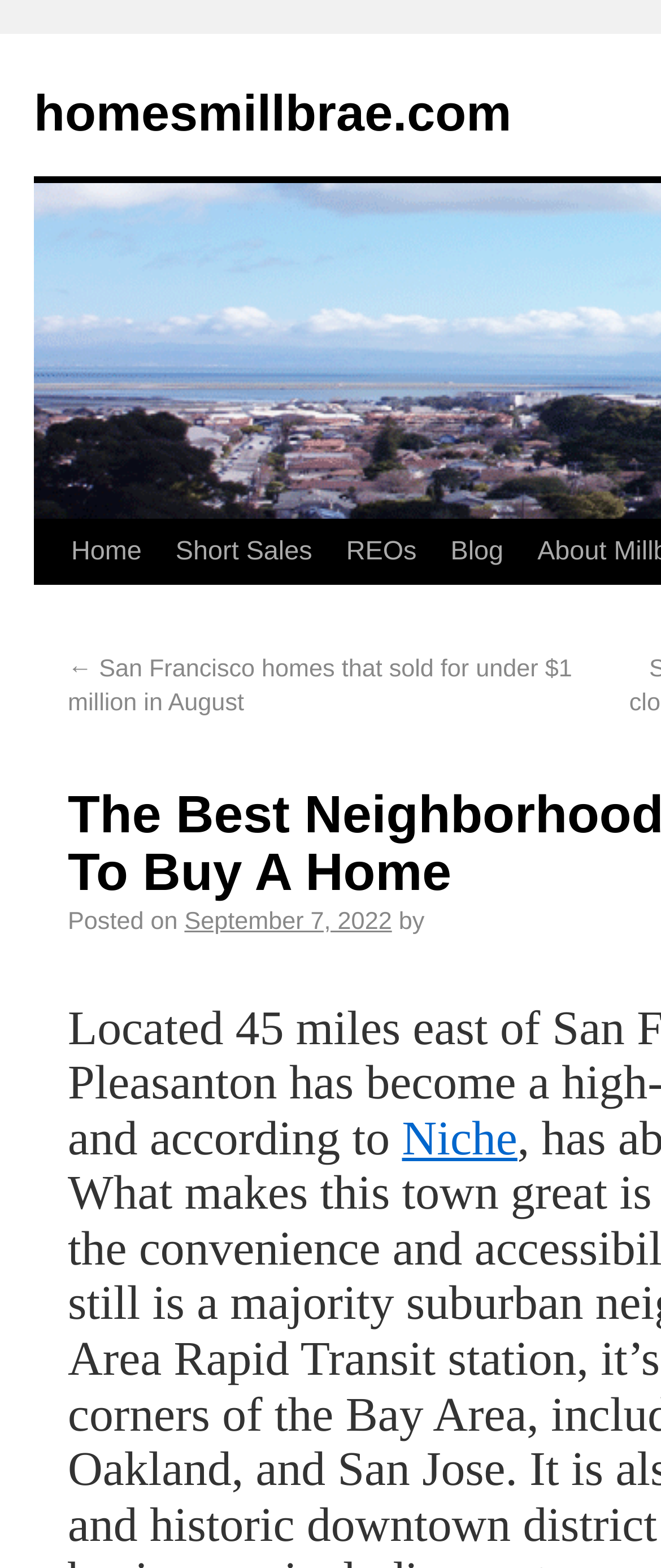Give the bounding box coordinates for the element described by: "homesmillbrae.com".

[0.051, 0.055, 0.774, 0.091]